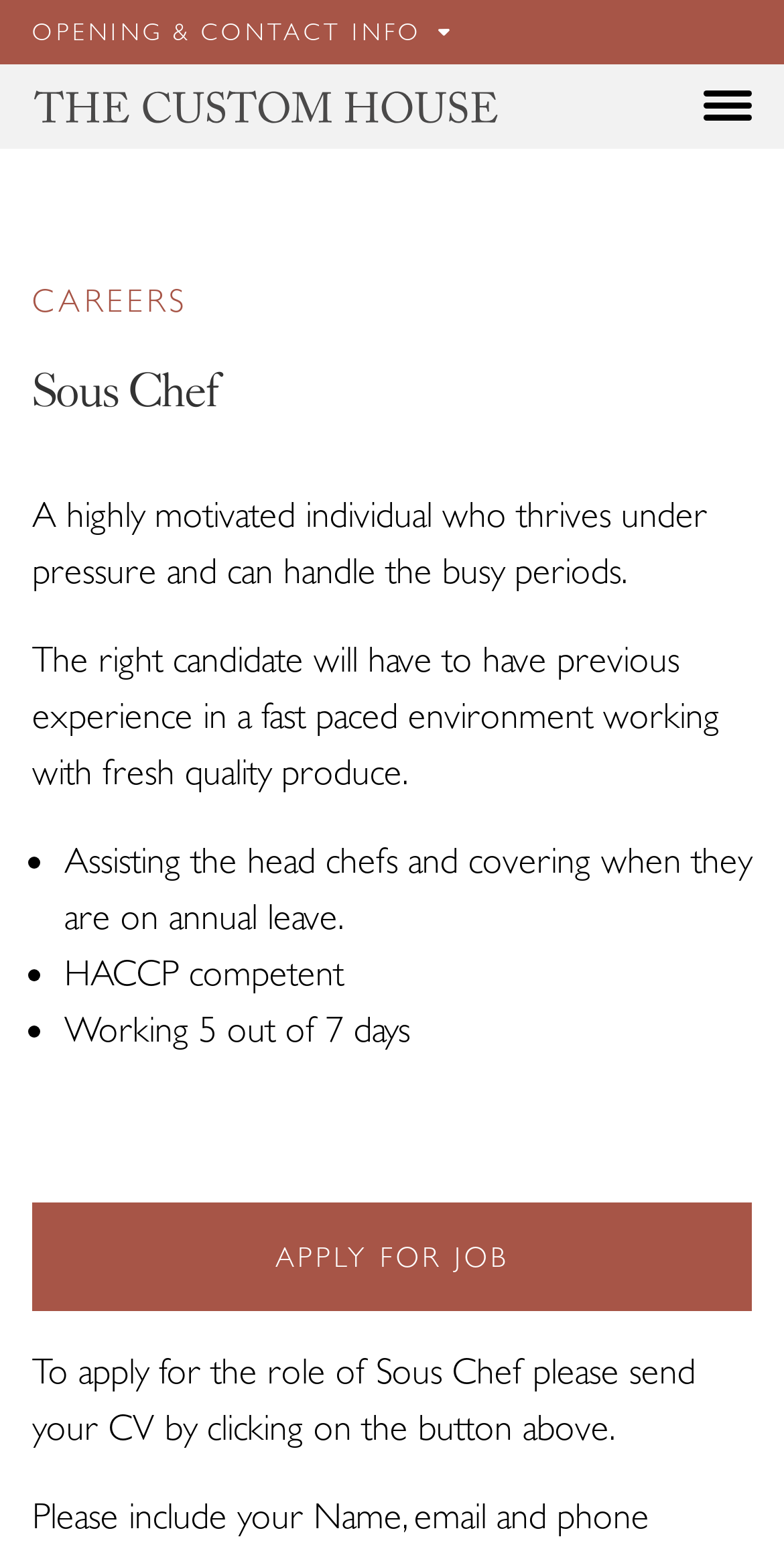Given the description "aria-label="Home"", provide the bounding box coordinates of the corresponding UI element.

[0.041, 0.042, 0.636, 0.096]